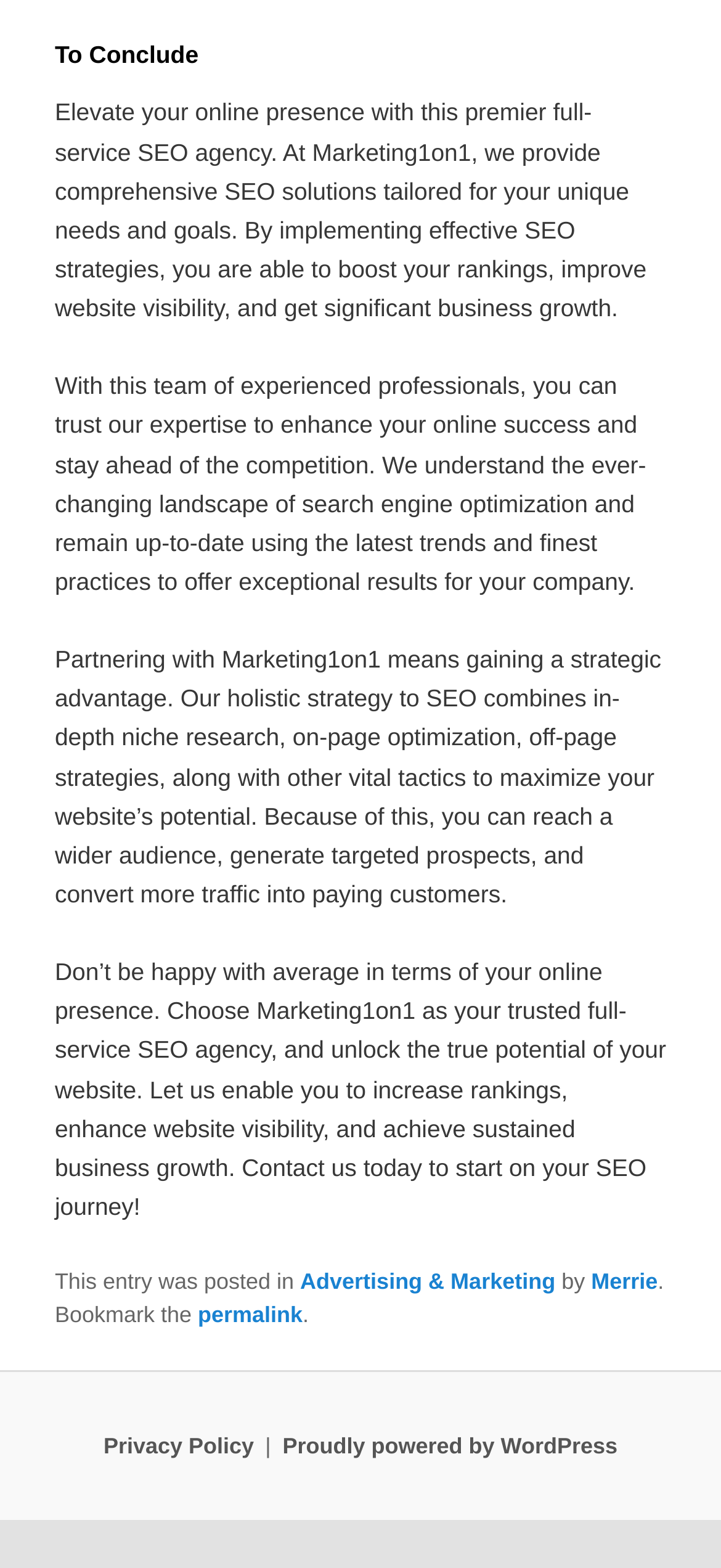Please answer the following question using a single word or phrase: 
What is the benefit of partnering with Marketing1on1?

Strategic advantage